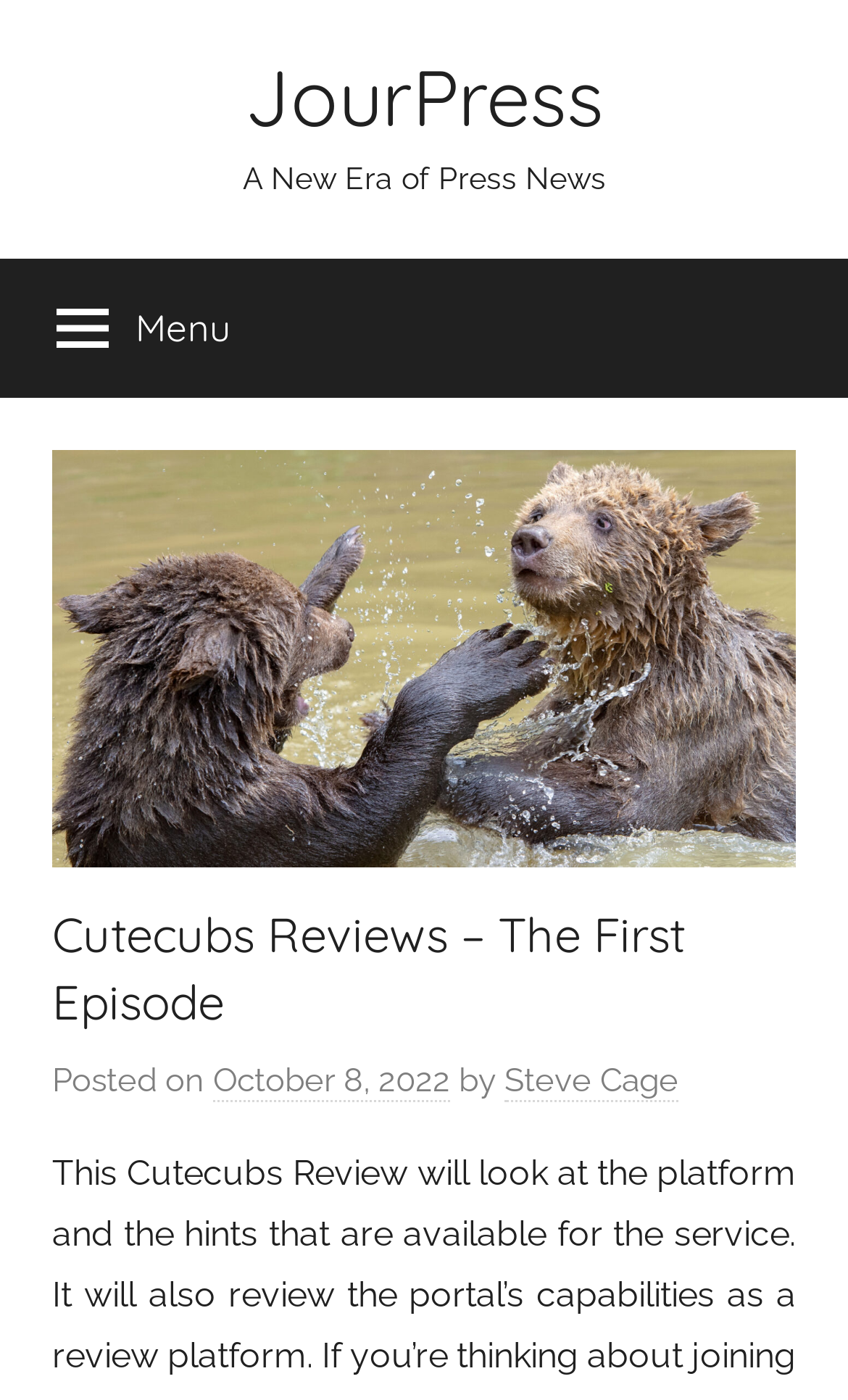What is the name of the website?
Answer with a single word or phrase, using the screenshot for reference.

JourPress